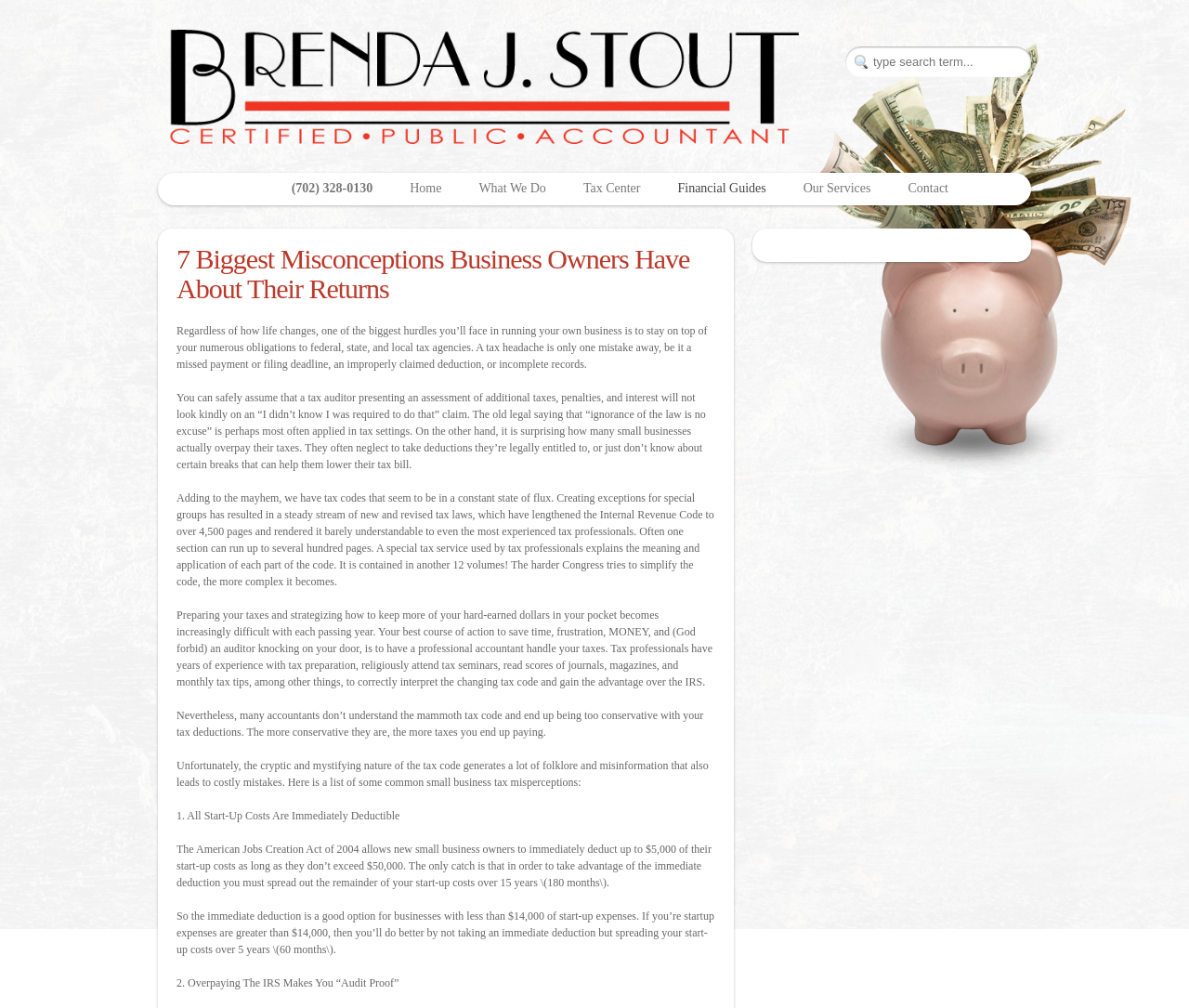Find the bounding box of the UI element described as follows: "name="s" placeholder="type search term..."".

[0.711, 0.046, 0.867, 0.076]